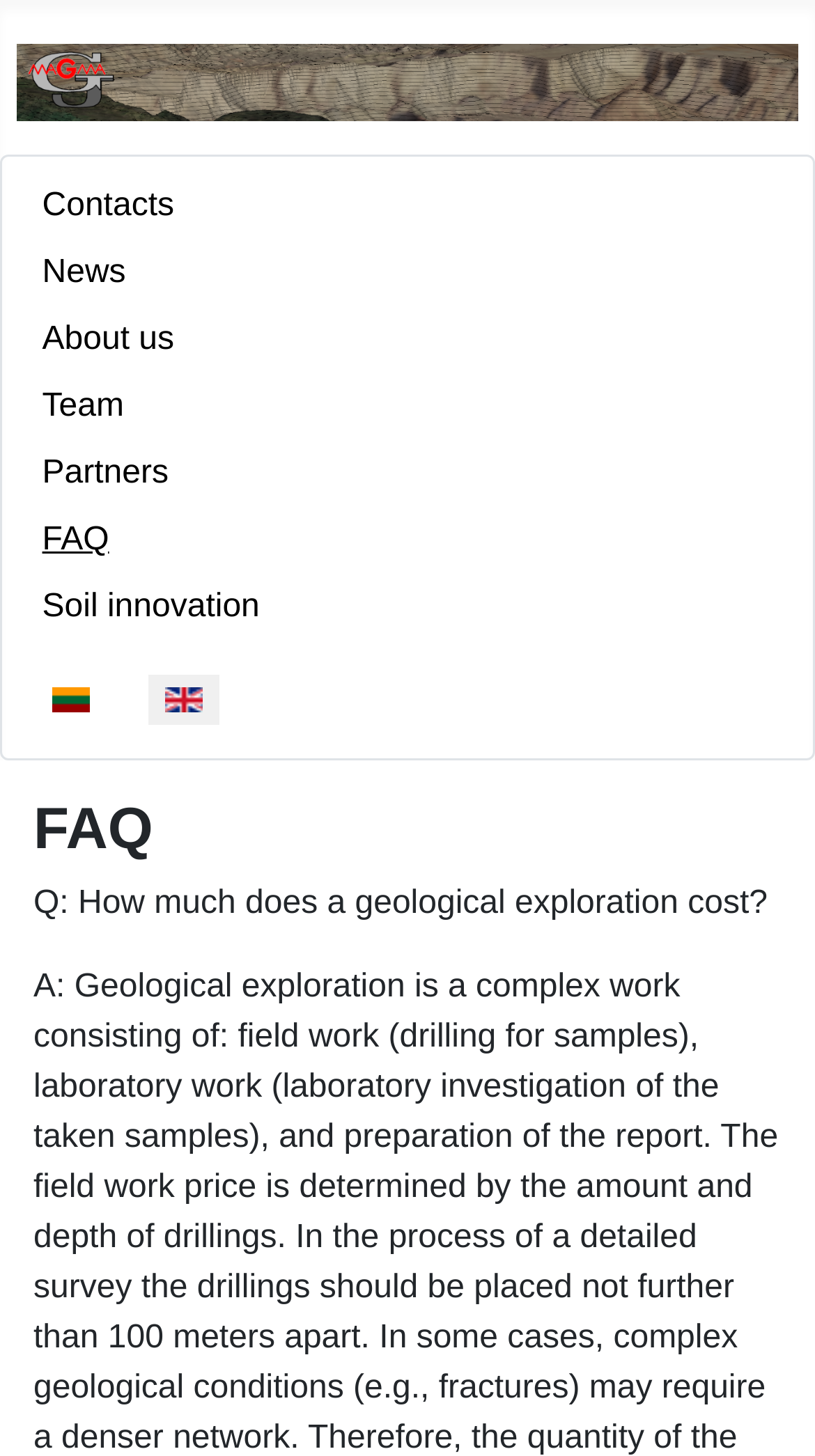Offer a comprehensive description of the webpage’s content and structure.

The webpage appears to be the official website of UAB "GJ Magma", a company involved in geological exploration and project development. At the top left corner, there is a logo of the company, which is an image accompanied by a link to the company's homepage. 

Below the logo, there is a horizontal navigation menu with seven links: "Contacts", "News", "About us", "Team", "Partners", "FAQ", and "Soil innovation". These links are positioned side by side, taking up a significant portion of the top section of the webpage.

On the right side of the navigation menu, there is a language selection dropdown list with two options: "Lietuvių (lt-LT)" and "English (United Kingdom)". Each language option is accompanied by a small flag icon.

Further down the page, there is a heading that reads "FAQ", which is centered and takes up almost the entire width of the page. Below the heading, there is a question-answer section, with the first question being "Q: How much does a geological exploration cost?".